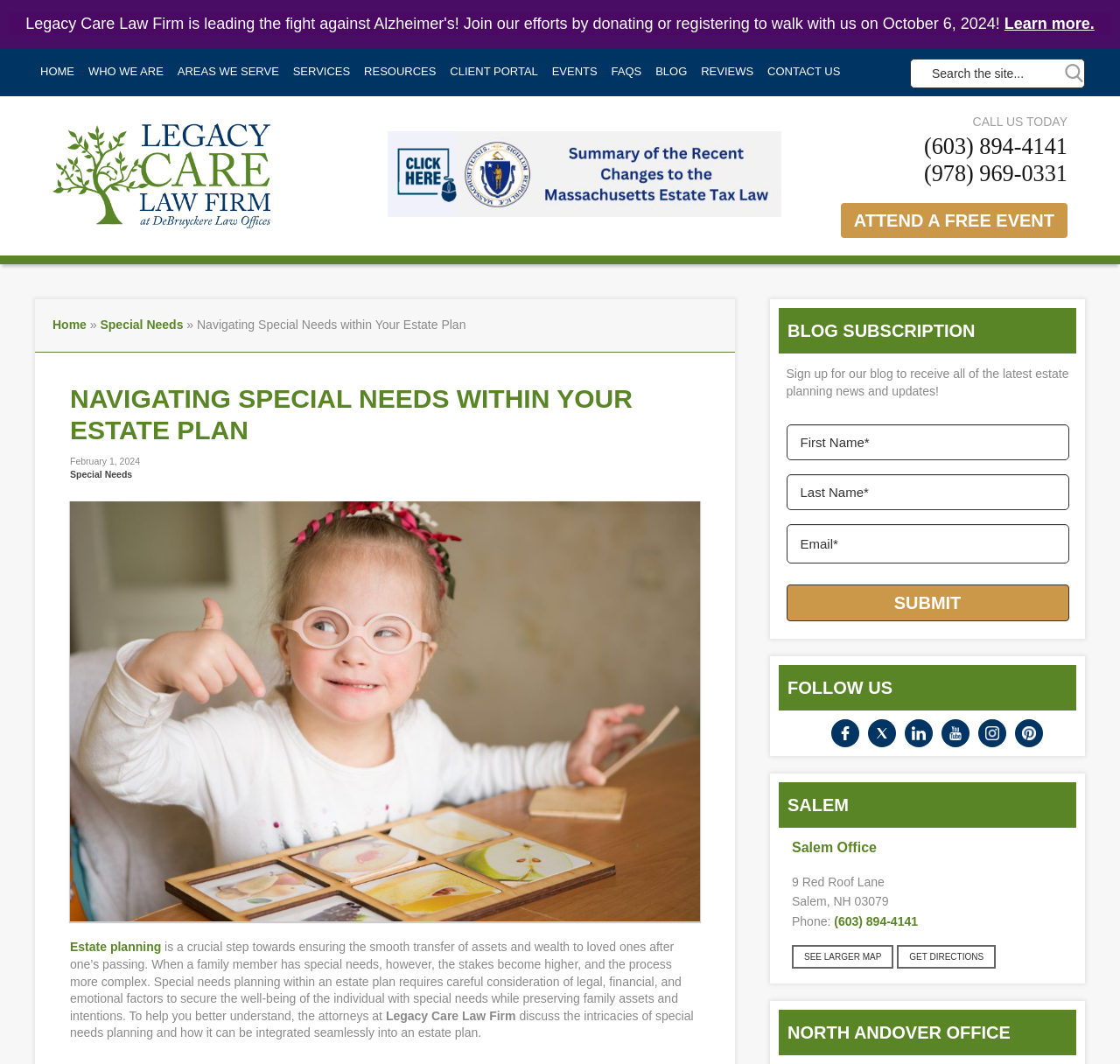What is the phone number of the Salem office? Please answer the question using a single word or phrase based on the image.

(603) 894-4141